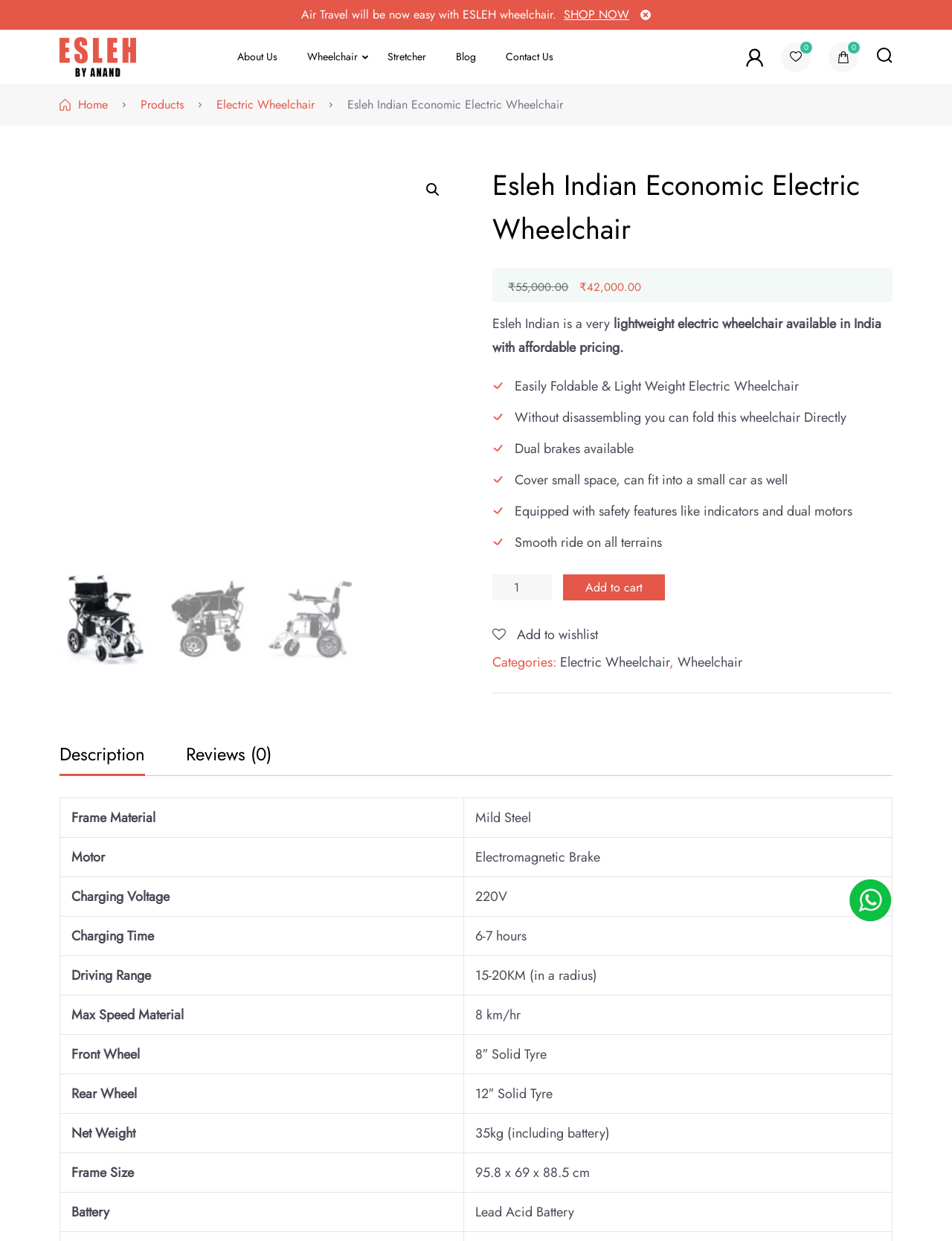What is the price of the electric wheelchair?
Deliver a detailed and extensive answer to the question.

The price of the electric wheelchair is mentioned in the text '₹42,000.00' which is located below the heading 'Esleh Indian Economic Electric Wheelchair'.